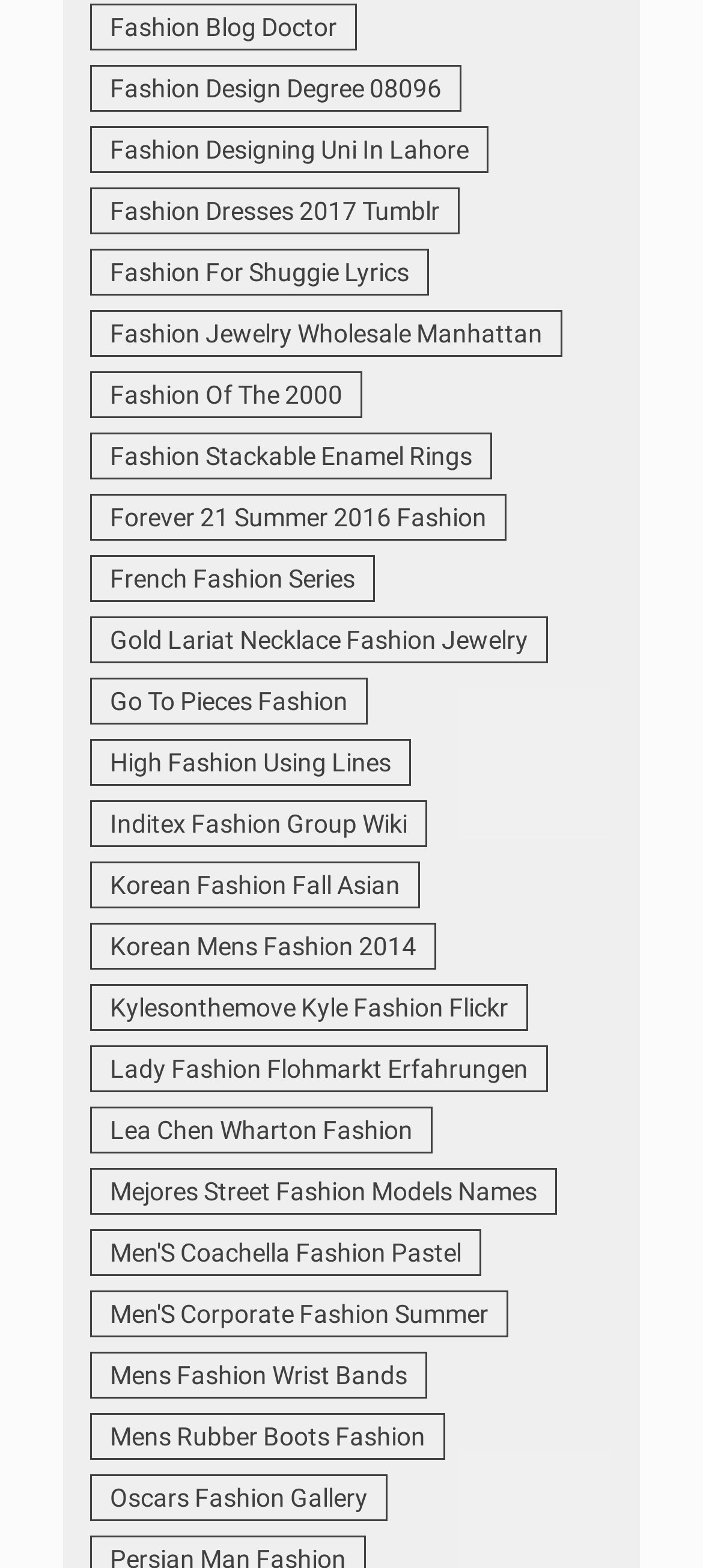Determine the bounding box coordinates of the clickable element to complete this instruction: "Explore Fashion Dresses 2017 Tumblr". Provide the coordinates in the format of four float numbers between 0 and 1, [left, top, right, bottom].

[0.128, 0.12, 0.654, 0.15]